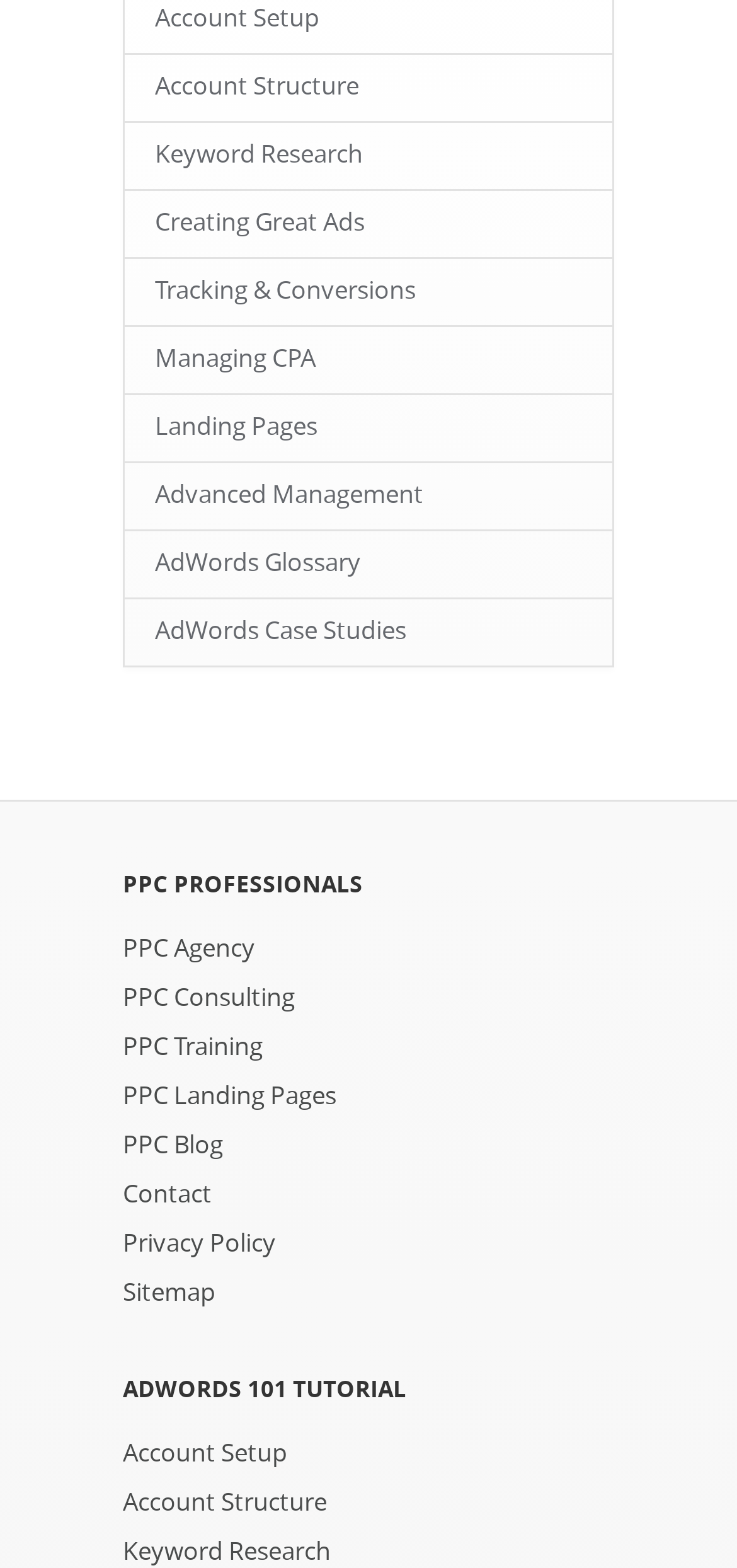Answer the question below using just one word or a short phrase: 
How many links are under 'PPC PROFESSIONALS'?

6